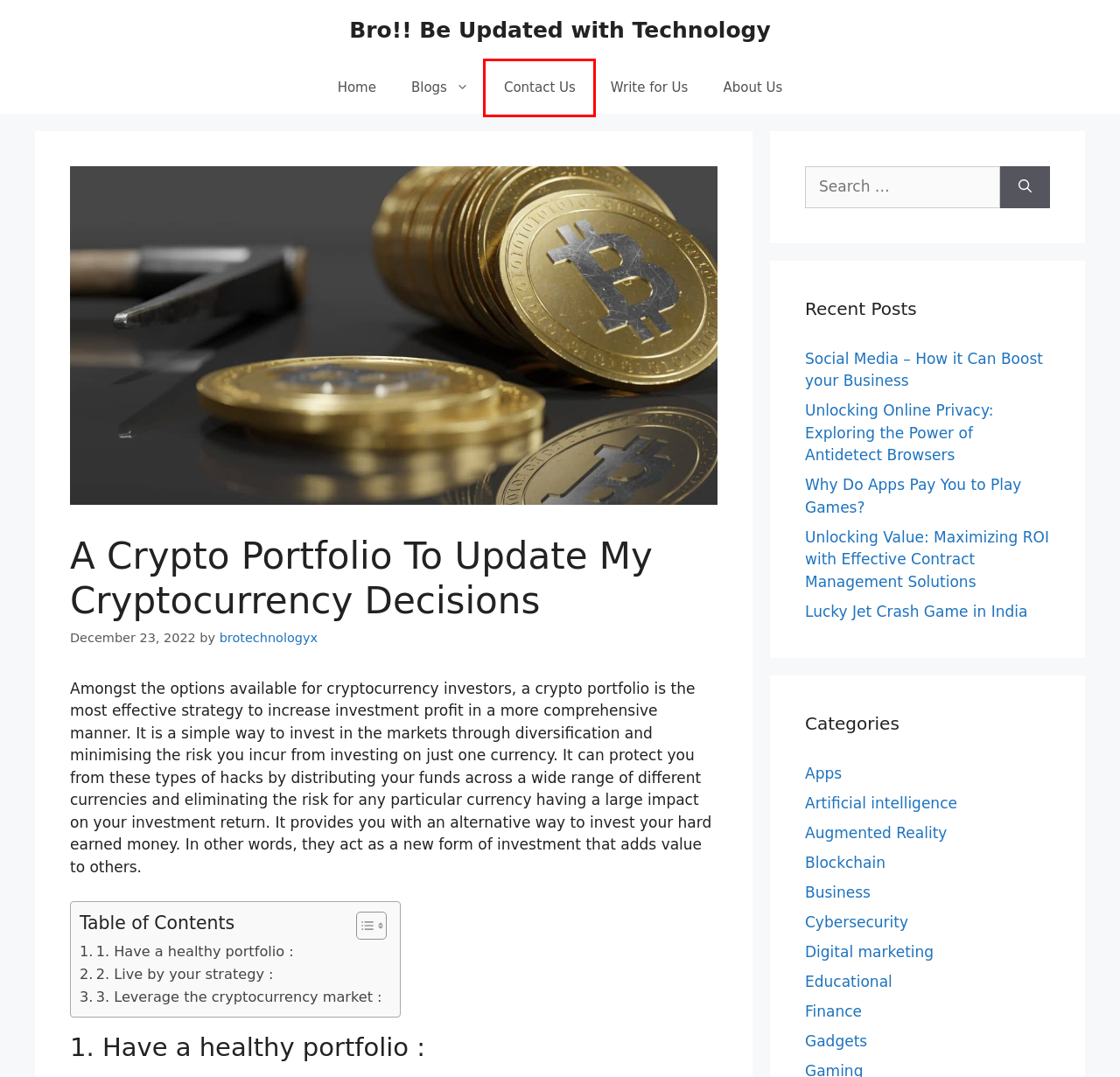You are given a screenshot of a webpage within which there is a red rectangle bounding box. Please choose the best webpage description that matches the new webpage after clicking the selected element in the bounding box. Here are the options:
A. Unlocking the Secrets: Why Gaming Apps Pay You to Play
B. About Us - Bro!! Be Updated with Technology
C. Augmented Reality Archives - Bro!! Be Updated with Technology
D. Bro!! Be Updated with Technology
E. Educational Archives - Bro!! Be Updated with Technology
F. Write for us Technology, software | Digital Marketing Write for us
G. Blogs - Bro!! Be Updated with Technology
H. Contact Us - Bro!! Be Updated with Technology

H